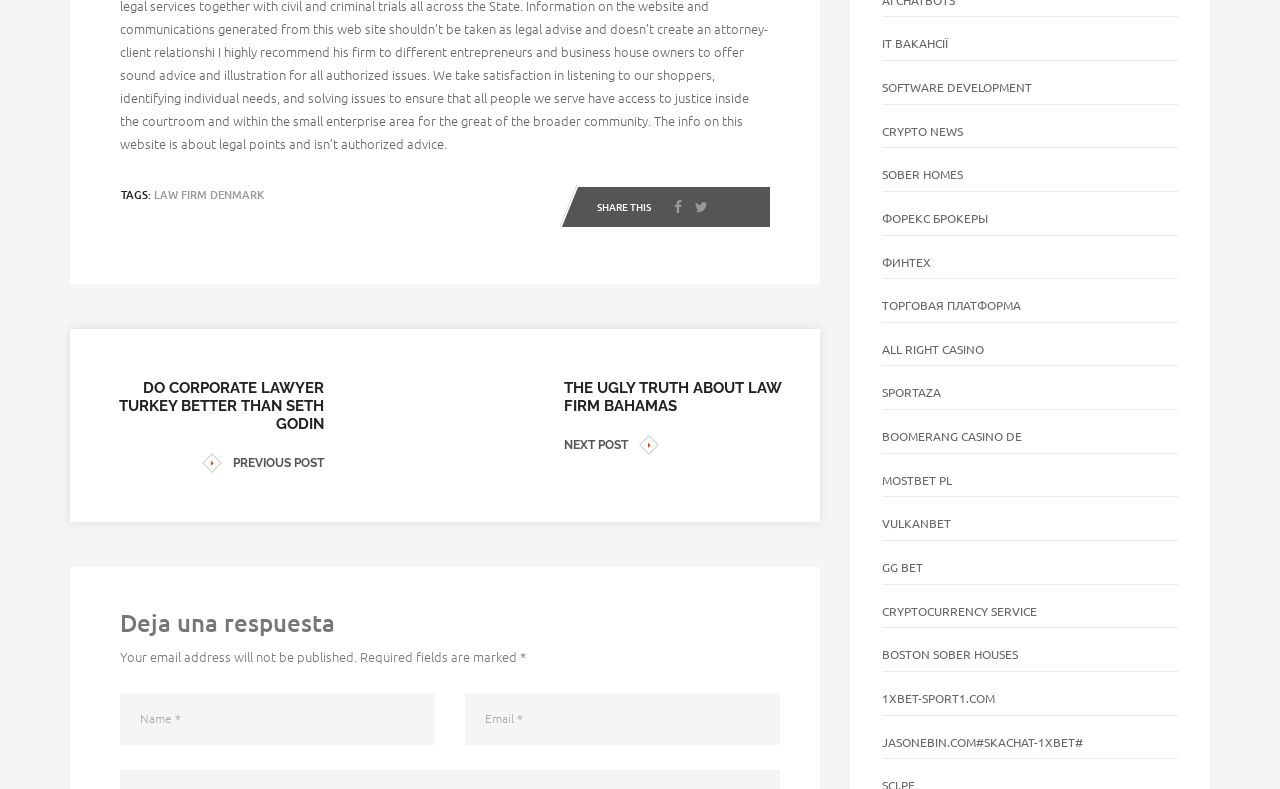Please study the image and answer the question comprehensively:
How many links are in the footer?

I counted the number of link elements in the footer section, which are 'LAW FIRM DENMARK', '', and '', and found that there are 3 links in total.